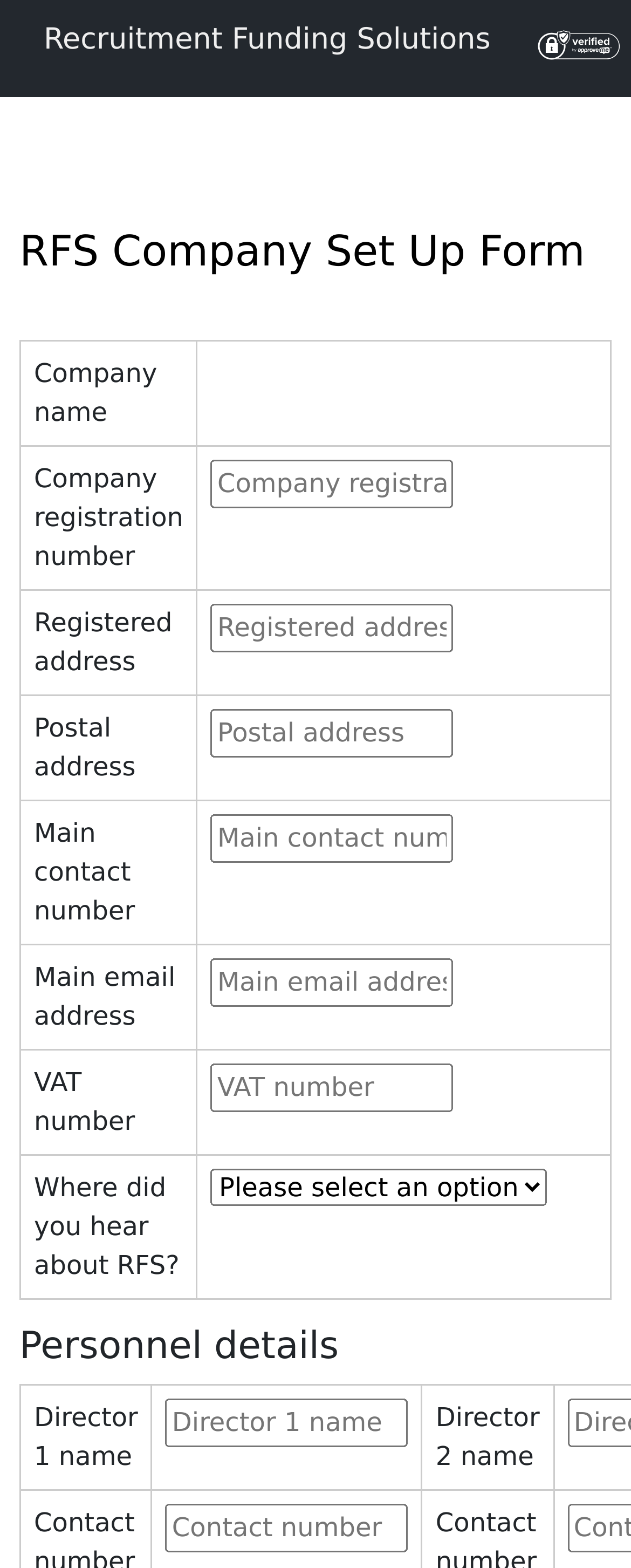Specify the bounding box coordinates (top-left x, top-left y, bottom-right x, bottom-right y) of the UI element in the screenshot that matches this description: Recruitment Funding Solutions

[0.031, 0.0, 0.816, 0.052]